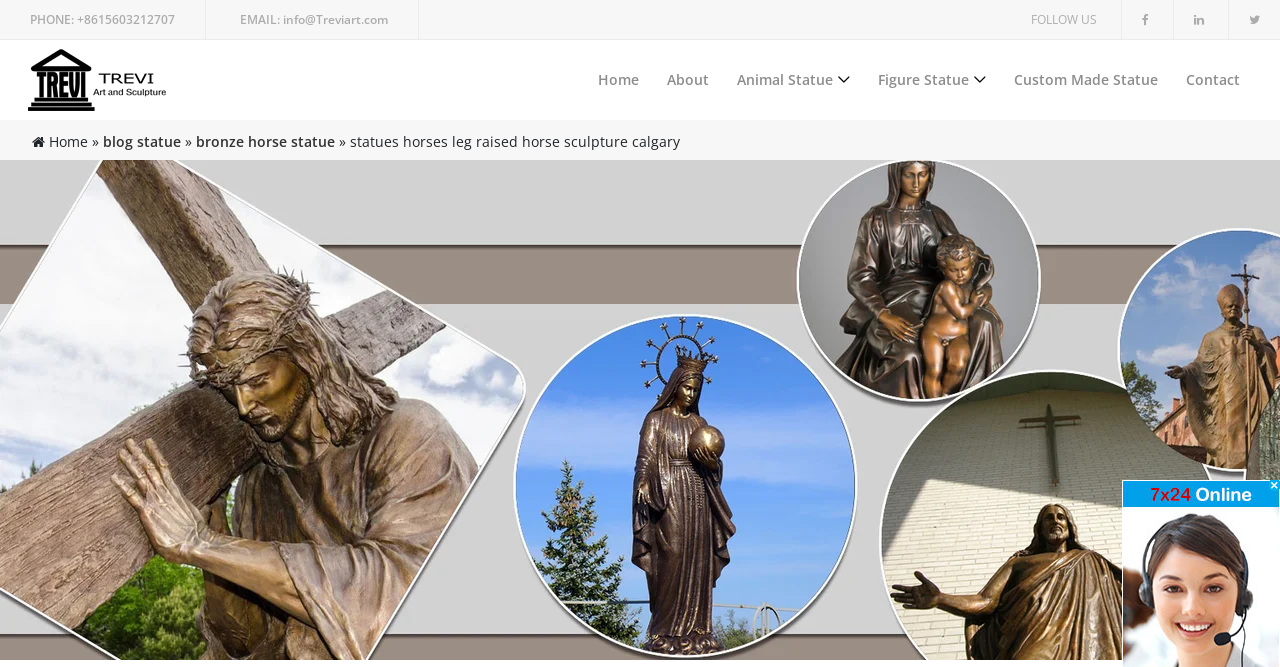What is the last link in the breadcrumb navigation?
Relying on the image, give a concise answer in one word or a brief phrase.

bronze horse statue